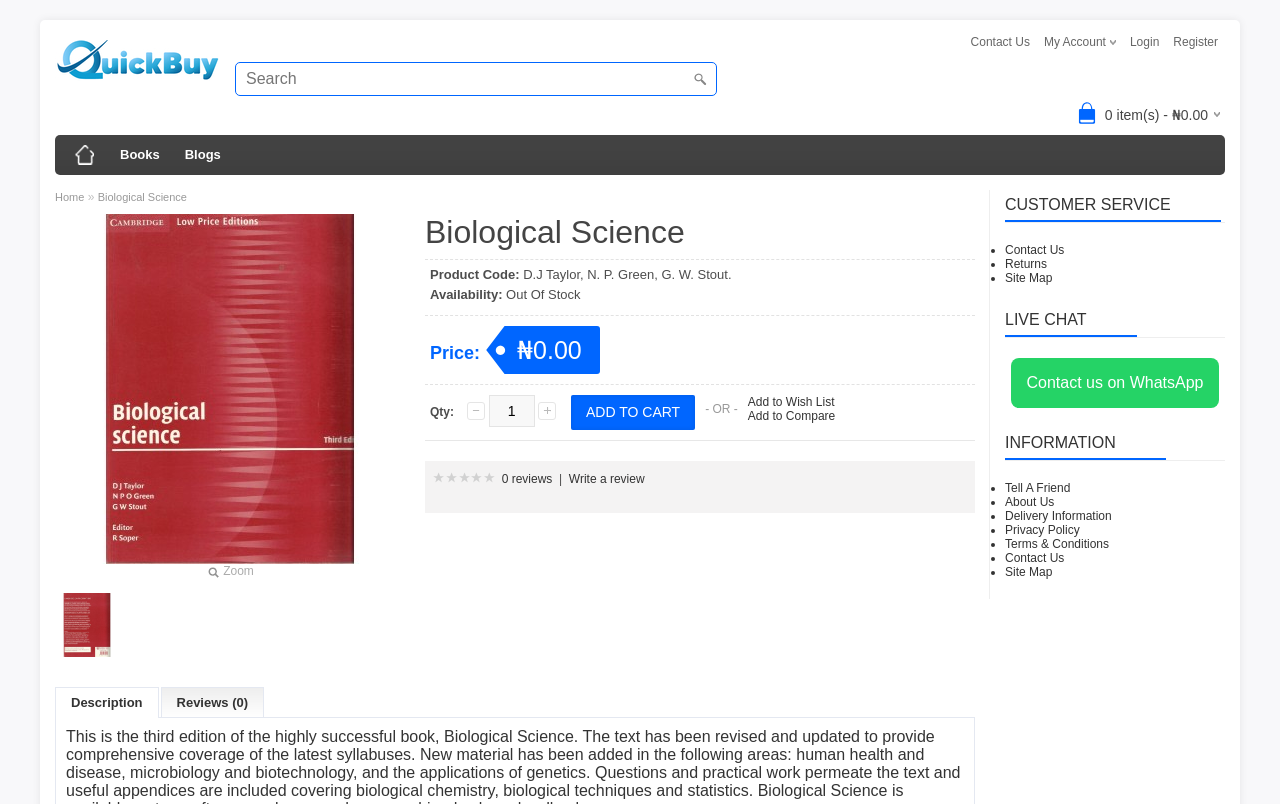Please determine the bounding box coordinates of the section I need to click to accomplish this instruction: "Search for something".

[0.184, 0.077, 0.56, 0.119]